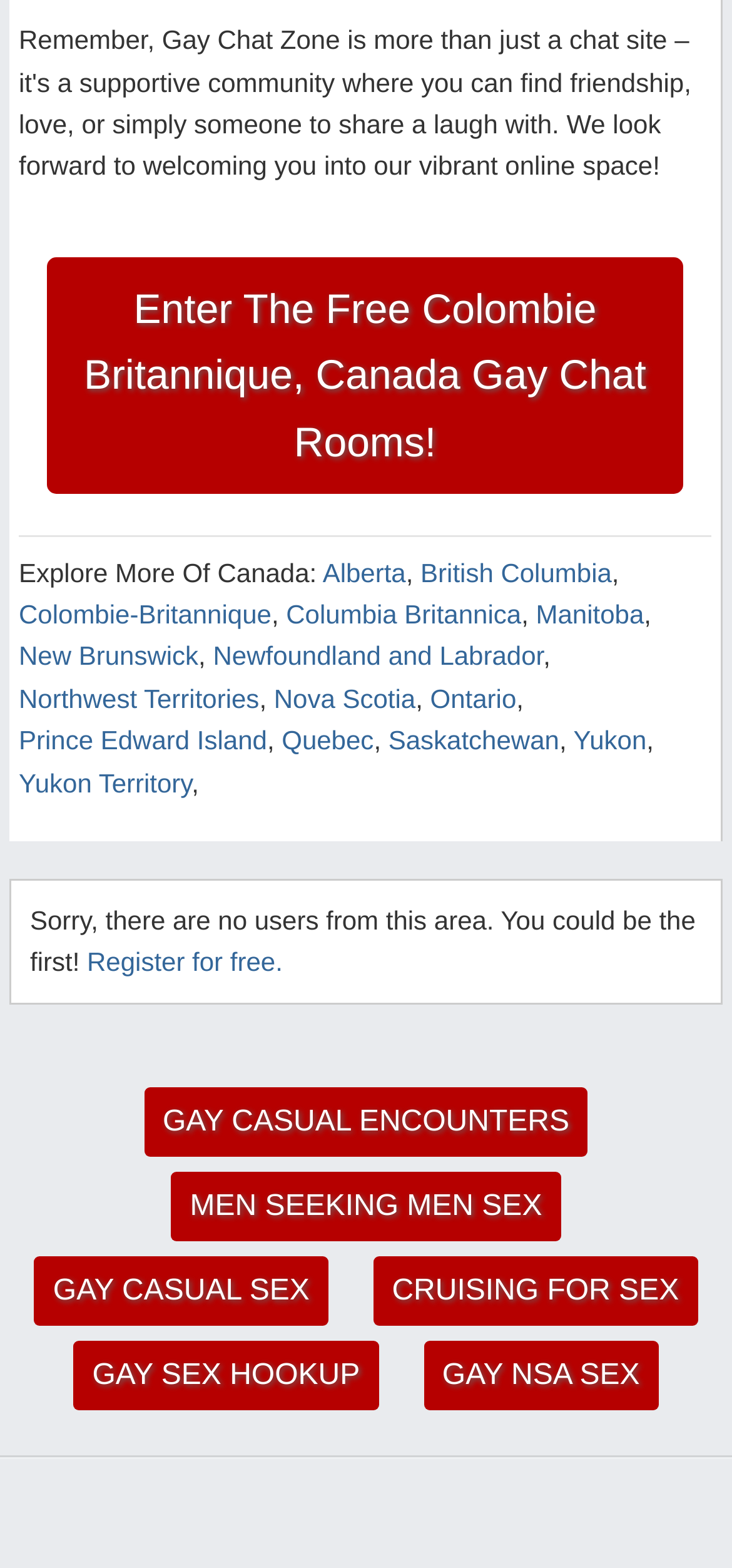How many horizontal separators are there on the webpage?
Answer the question using a single word or phrase, according to the image.

2